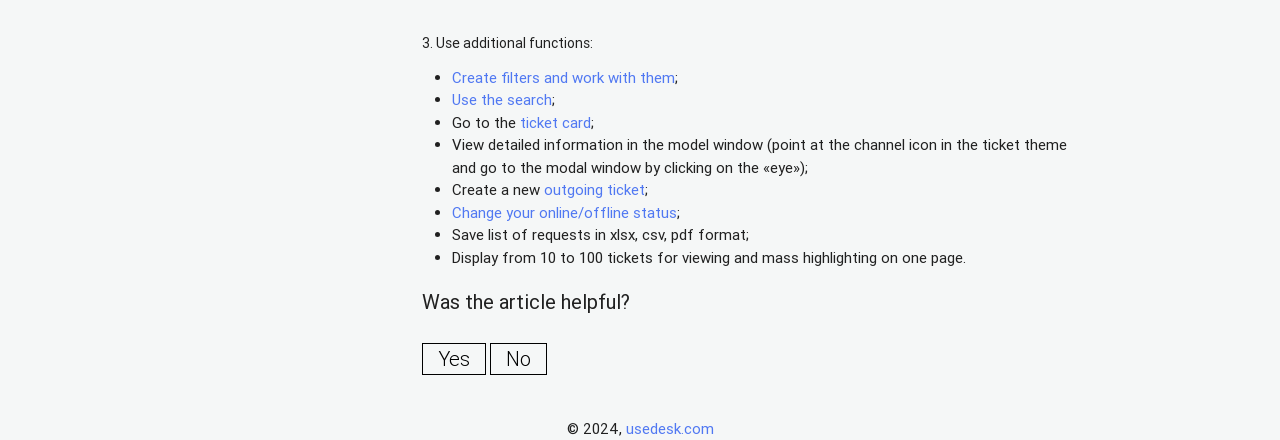Identify the bounding box coordinates for the UI element that matches this description: "Yes".

[0.329, 0.78, 0.379, 0.853]